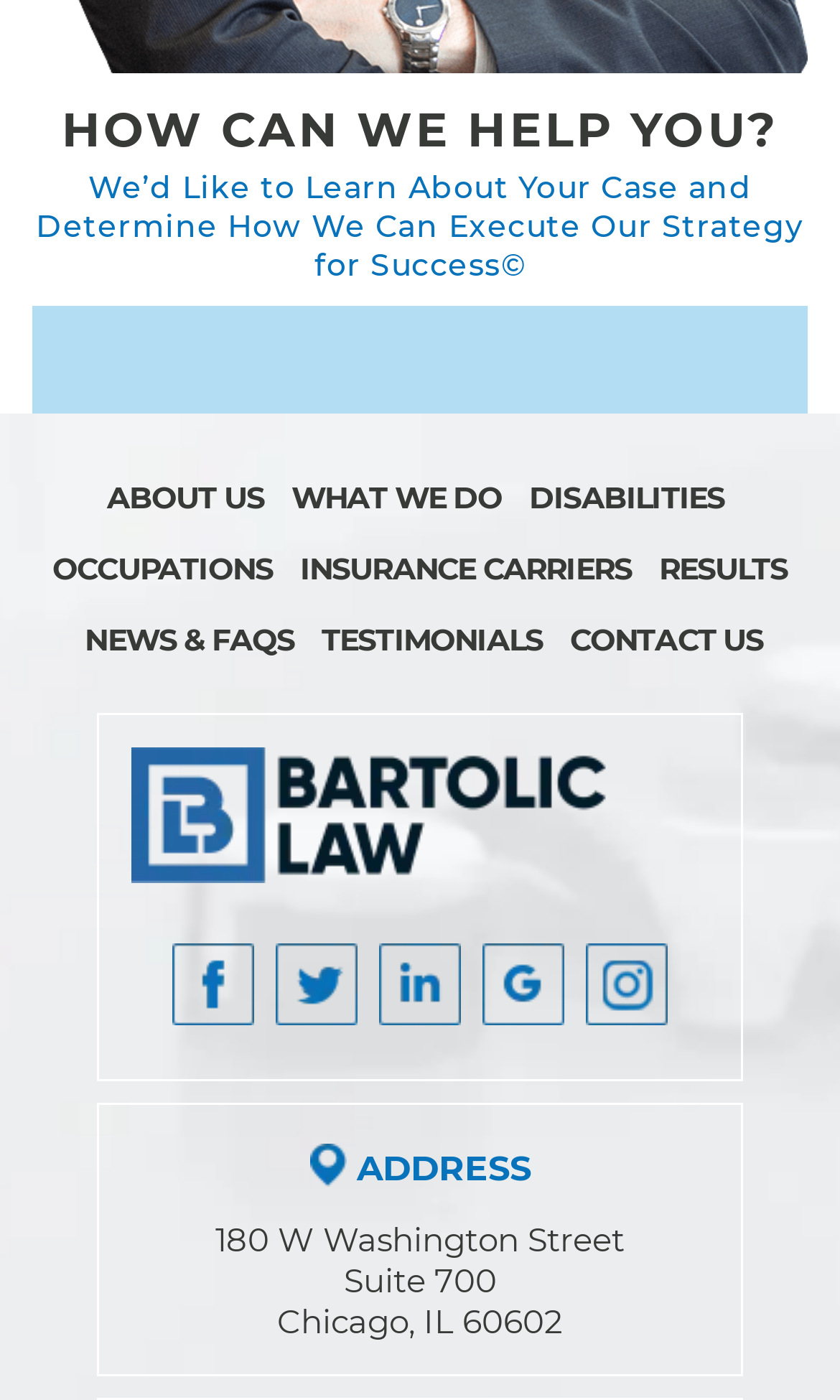Identify the bounding box for the described UI element: "News & FAQs".

[0.091, 0.444, 0.361, 0.471]